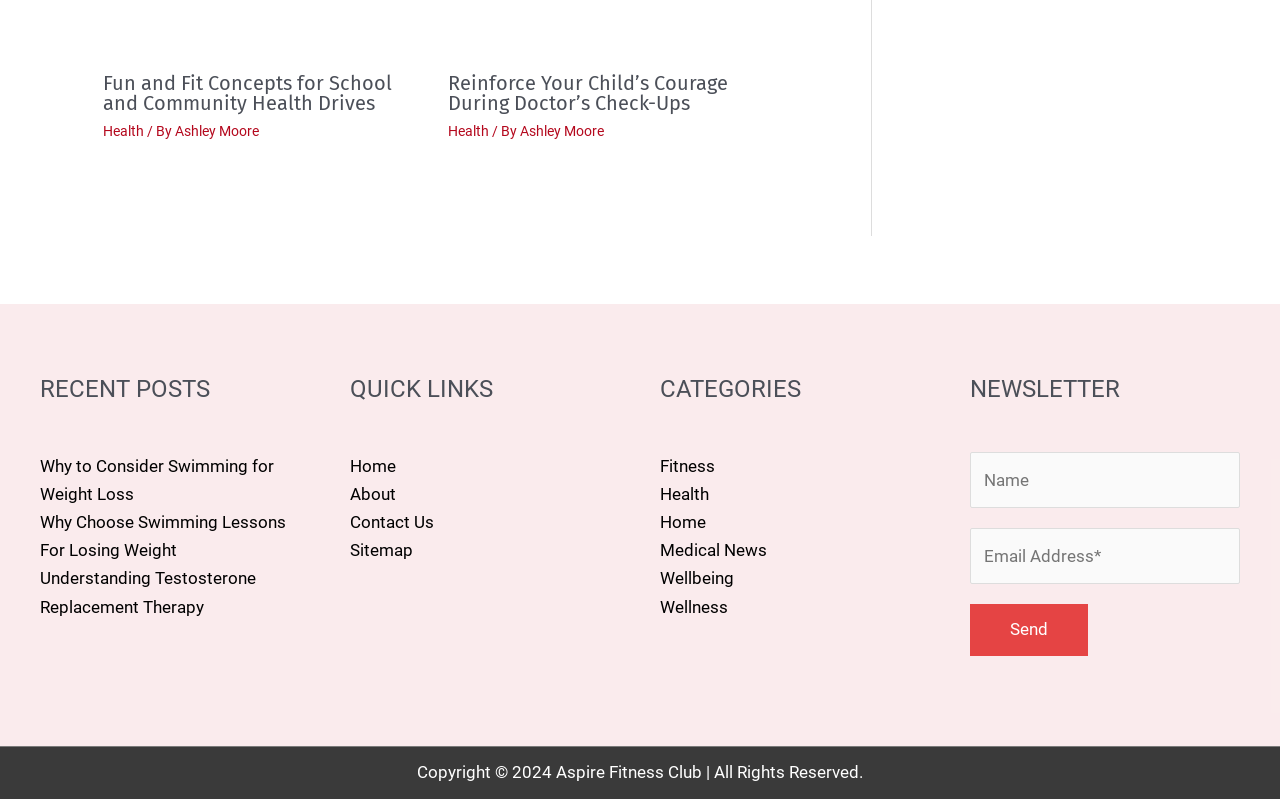Provide the bounding box coordinates of the HTML element this sentence describes: "Contact Us".

[0.273, 0.641, 0.339, 0.666]